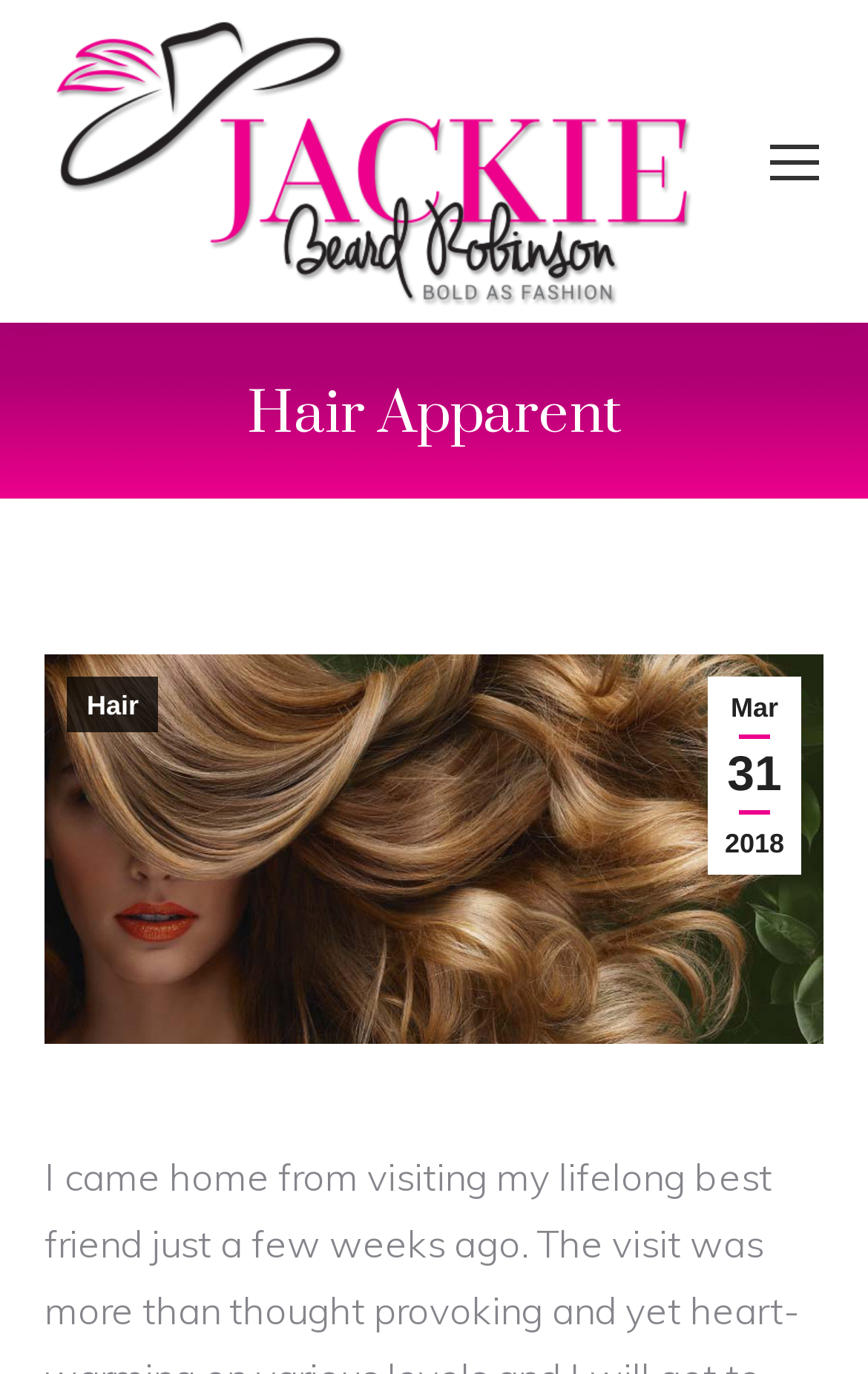What is the date of the current article?
Answer the question in a detailed and comprehensive manner.

The date of the current article can be found in the link element with the text 'Mar 31 2018' which is located in the breadcrumb. This link is likely to be the date of the current article.